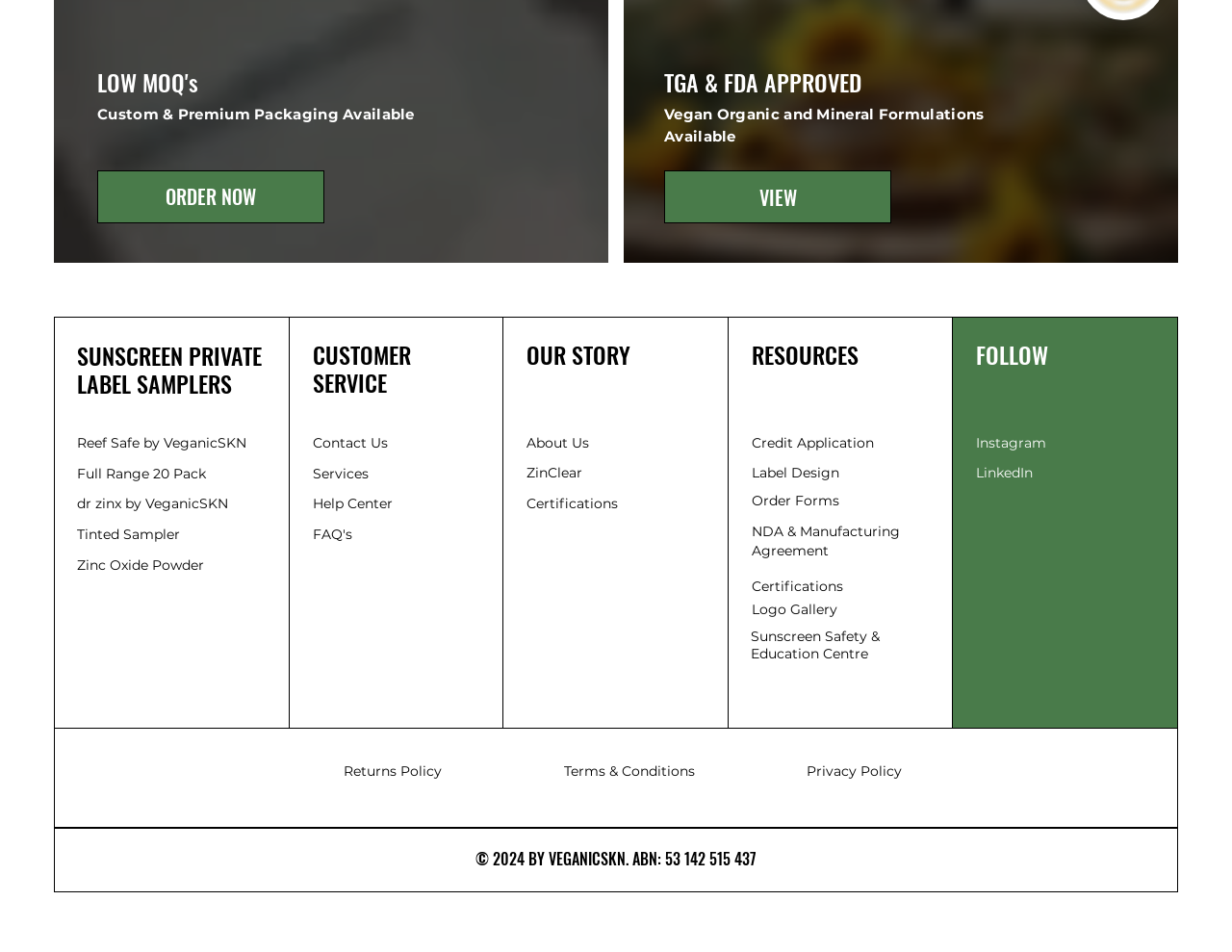Locate the bounding box coordinates of the element's region that should be clicked to carry out the following instruction: "Follow on Instagram". The coordinates need to be four float numbers between 0 and 1, i.e., [left, top, right, bottom].

[0.792, 0.456, 0.849, 0.474]